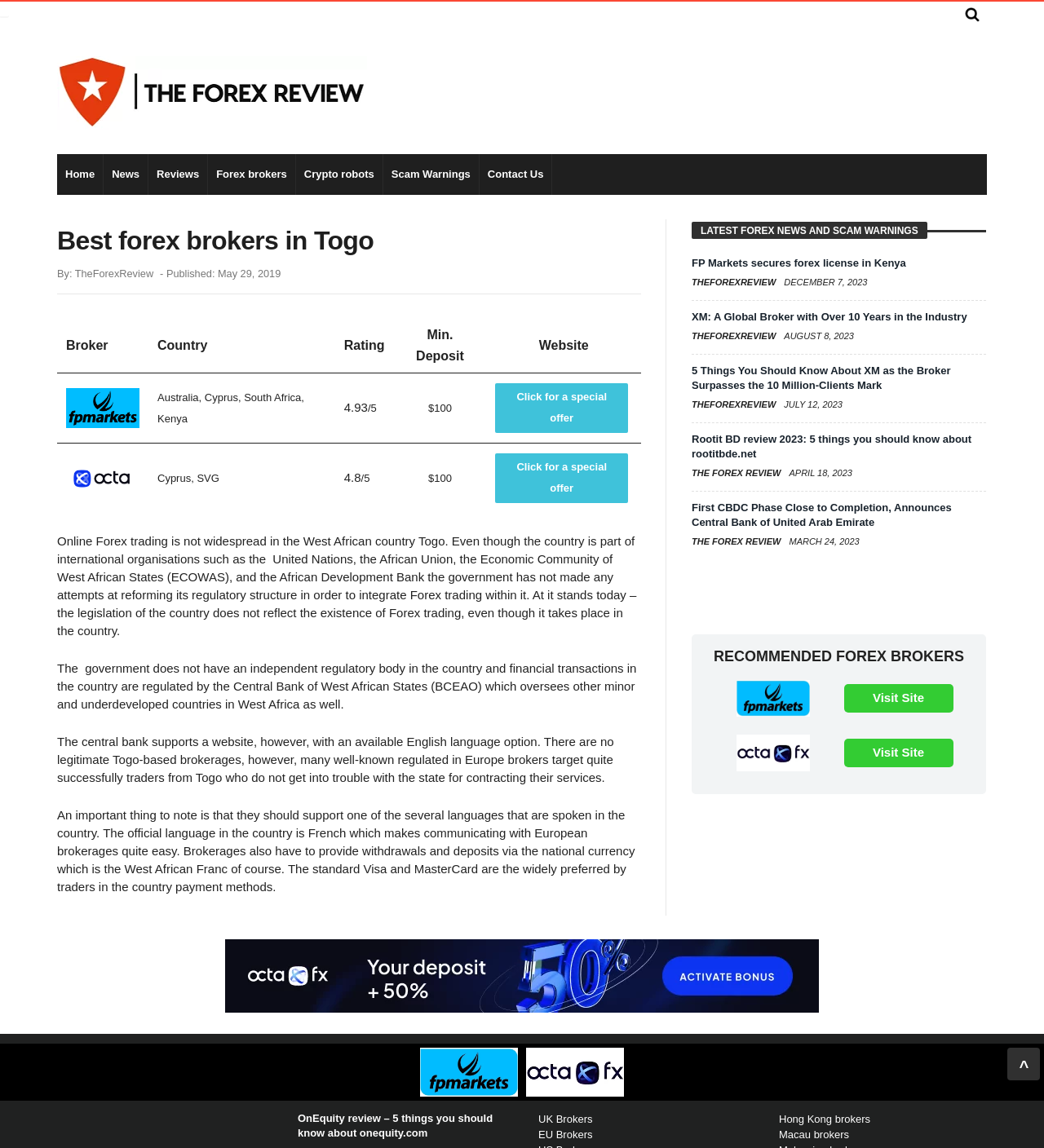Please find the bounding box coordinates in the format (top-left x, top-left y, bottom-right x, bottom-right y) for the given element description. Ensure the coordinates are floating point numbers between 0 and 1. Description: Macau brokers

[0.746, 0.983, 0.813, 0.994]